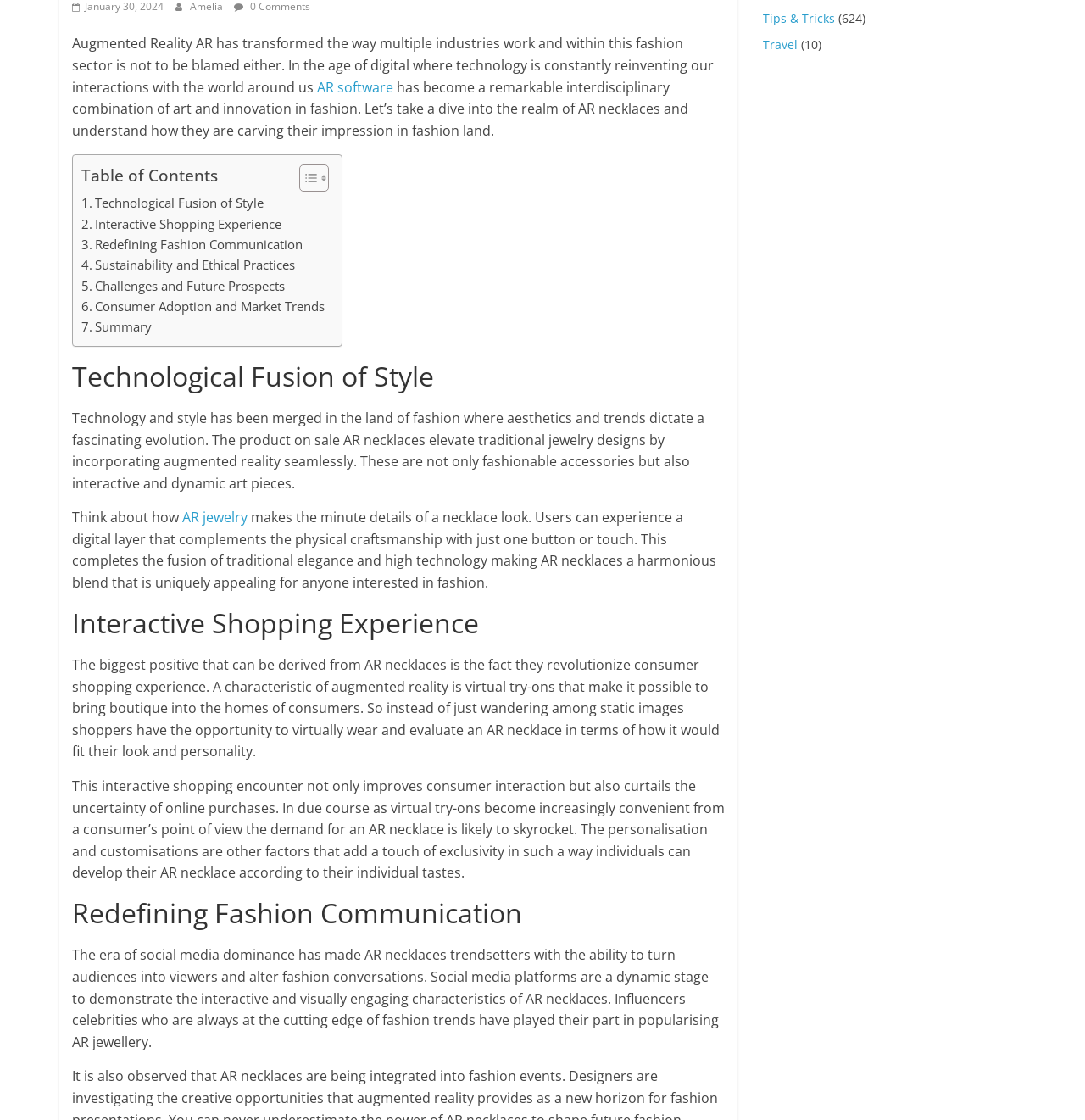Using the element description: "AR software", determine the bounding box coordinates. The coordinates should be in the format [left, top, right, bottom], with values between 0 and 1.

[0.292, 0.069, 0.362, 0.086]